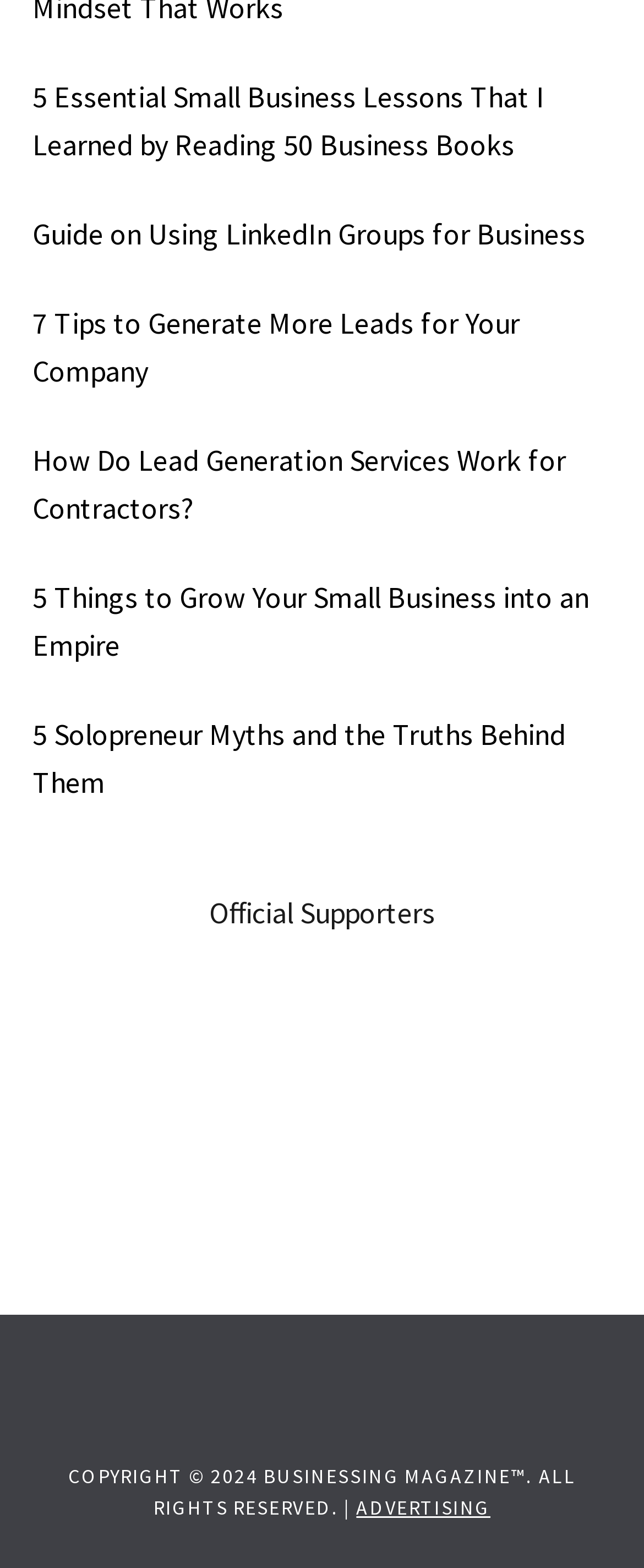Identify and provide the bounding box coordinates of the UI element described: "Advertising". The coordinates should be formatted as [left, top, right, bottom], with each number being a float between 0 and 1.

[0.553, 0.953, 0.762, 0.969]